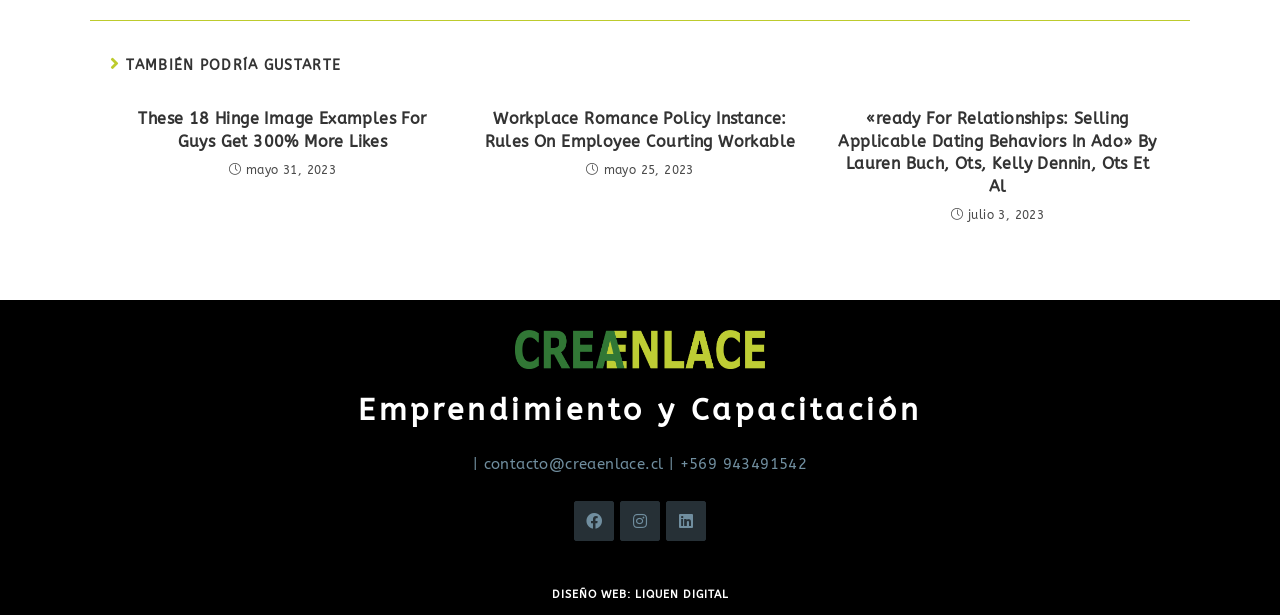Reply to the question below using a single word or brief phrase:
What is the name of the logo in the footer?

Footer Logo